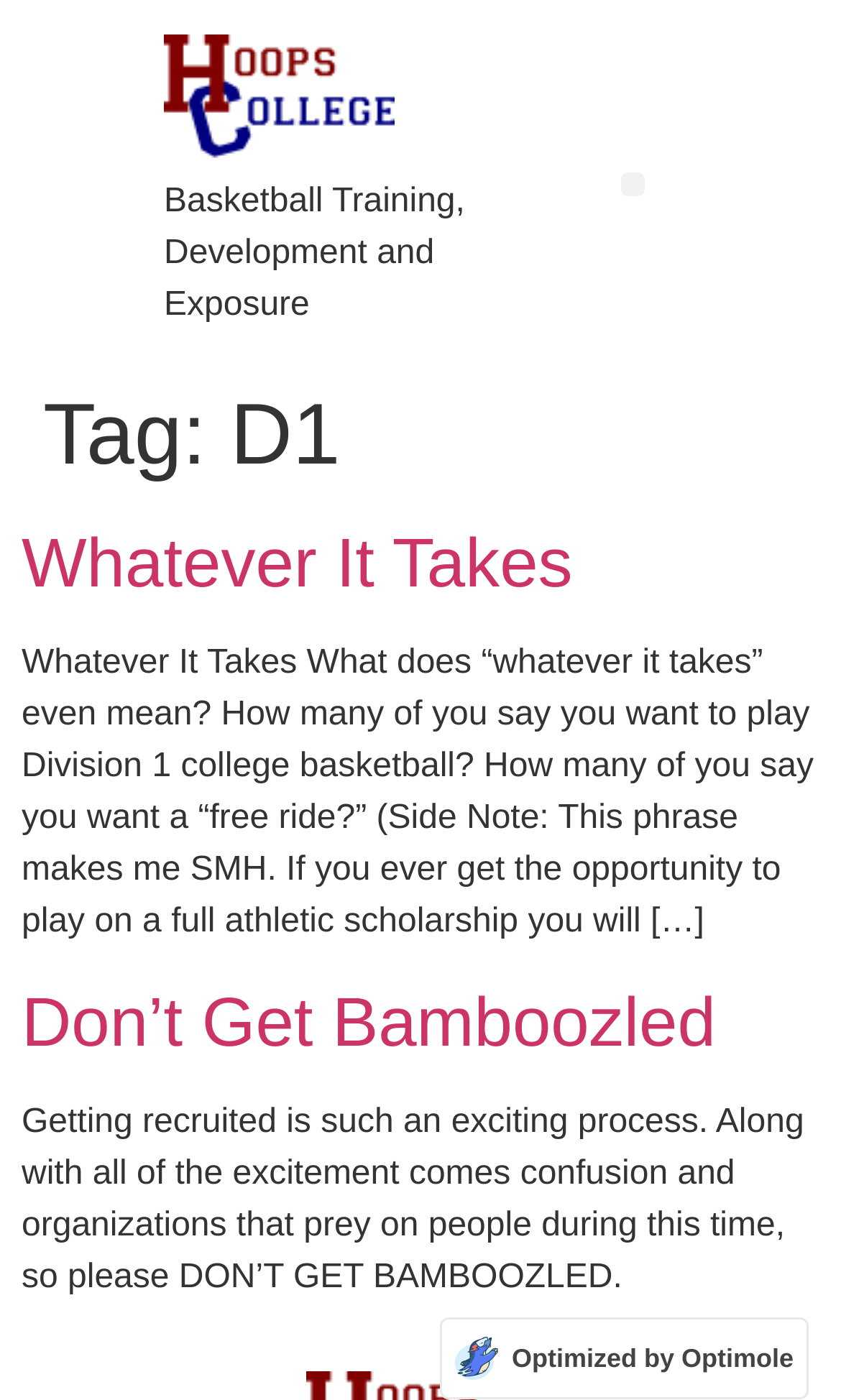Provide the bounding box coordinates of the HTML element this sentence describes: "alt="Hoops College"". The bounding box coordinates consist of four float numbers between 0 and 1, i.e., [left, top, right, bottom].

[0.195, 0.025, 0.683, 0.126]